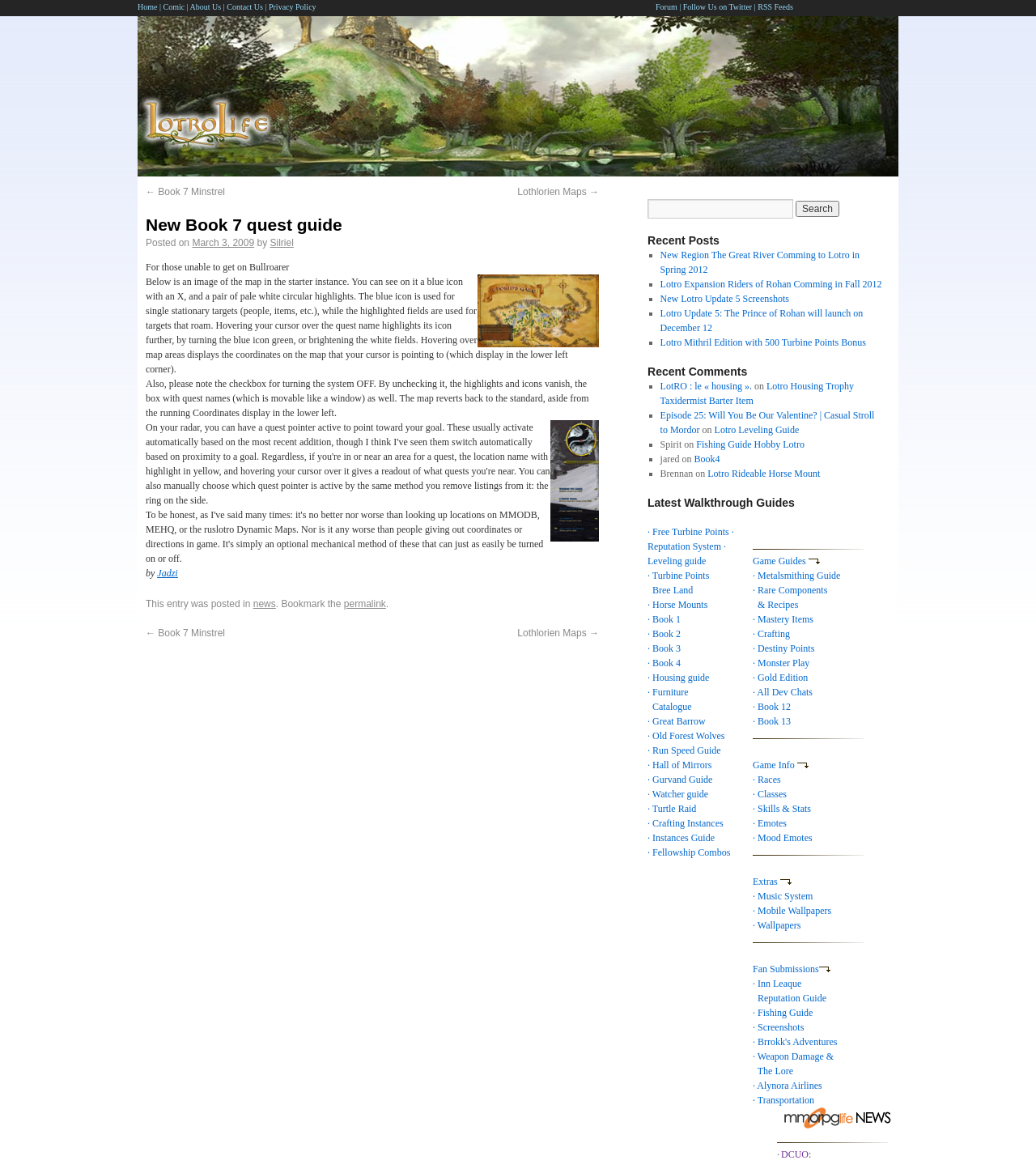Please specify the bounding box coordinates of the clickable region to carry out the following instruction: "Read the 'Recent Posts'". The coordinates should be four float numbers between 0 and 1, in the format [left, top, right, bottom].

[0.625, 0.199, 0.852, 0.211]